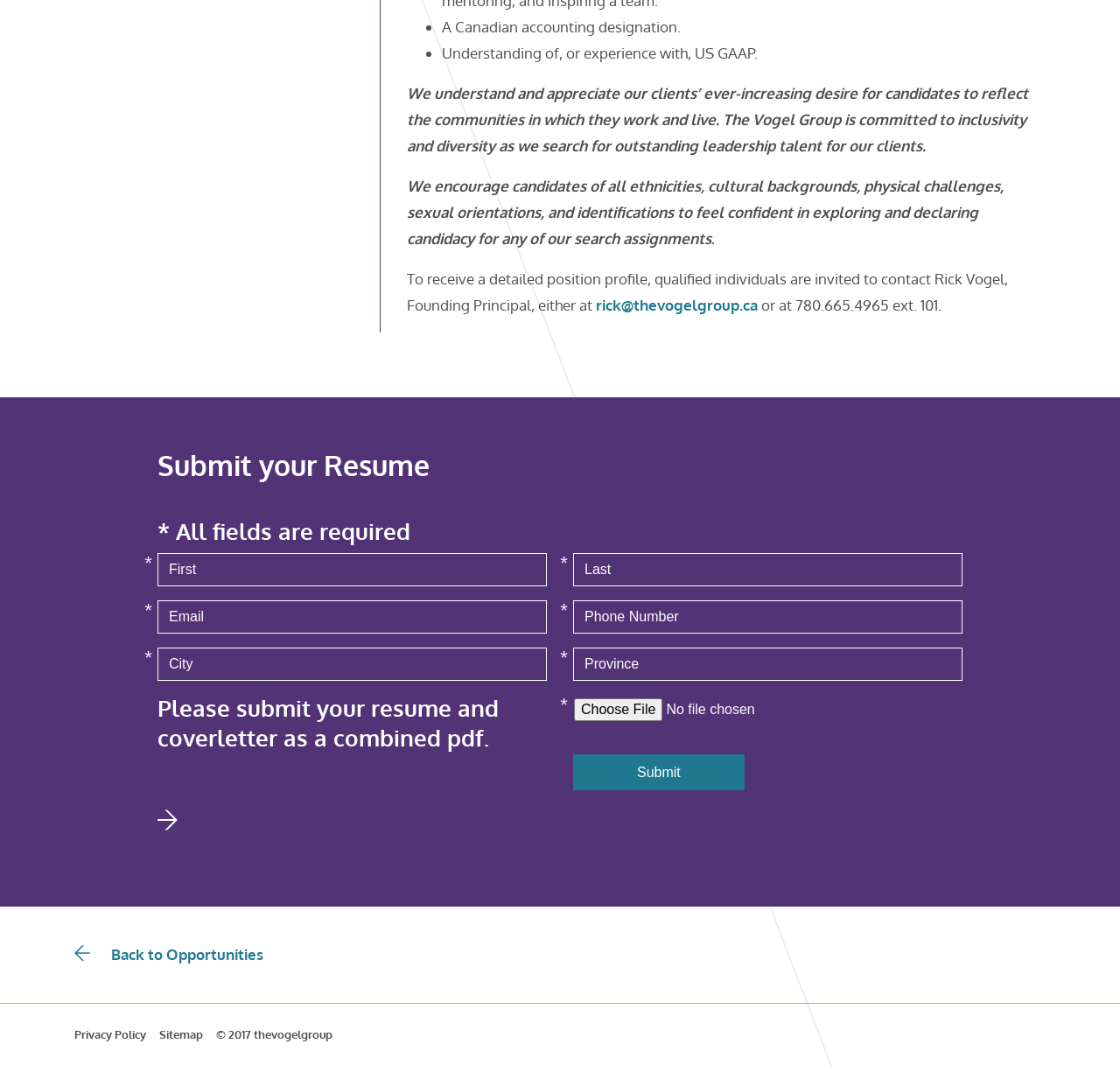Determine the bounding box for the described HTML element: "Privacy Policy". Ensure the coordinates are four float numbers between 0 and 1 in the format [left, top, right, bottom].

[0.066, 0.952, 0.142, 0.965]